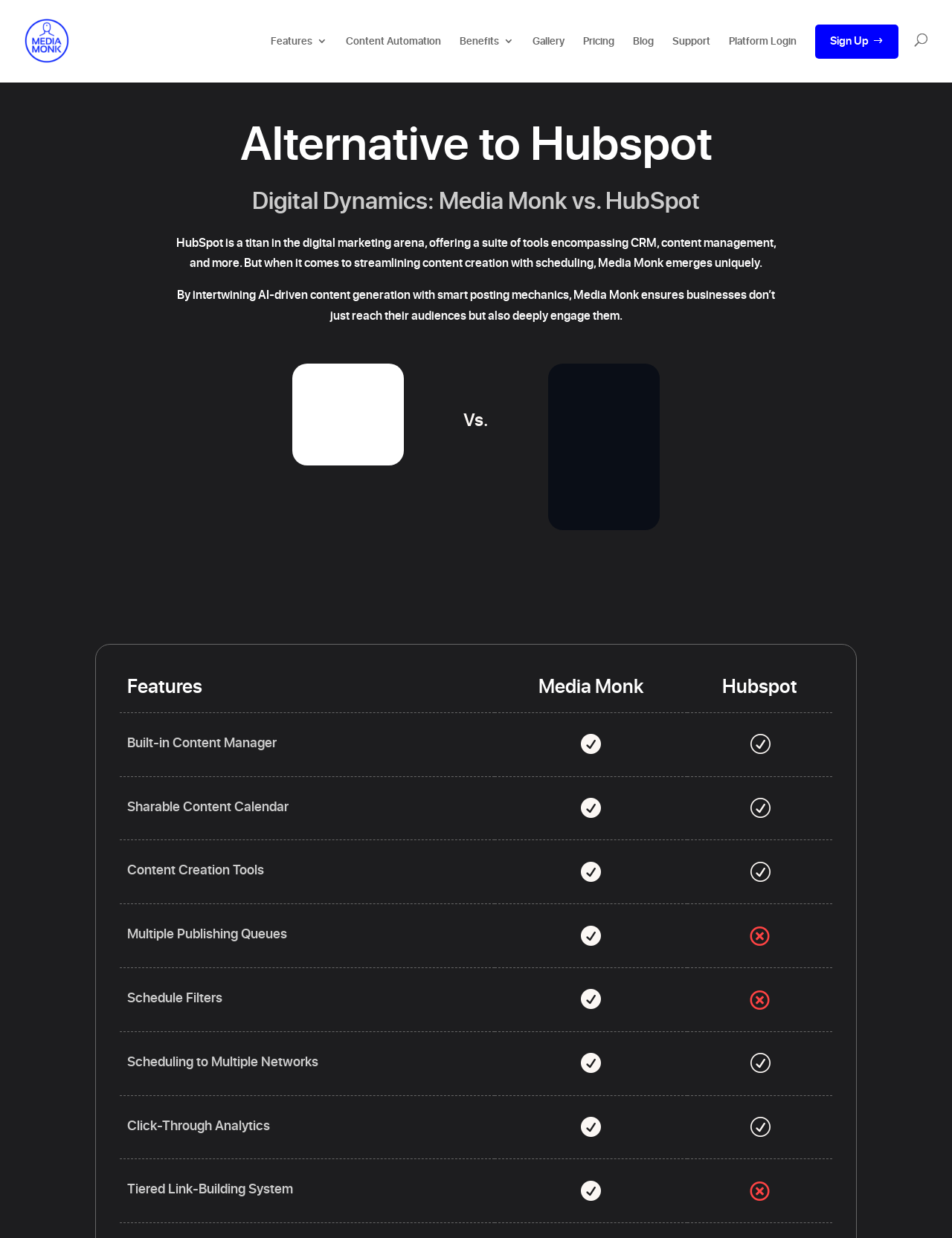What is the name of the alternative to Hubspot?
Provide a detailed answer to the question using information from the image.

The webpage is comparing Media Monk with Hubspot, and the title of the webpage is 'Alternative to Hubspot for Content Marketing & More', so the alternative to Hubspot is Media Monk.